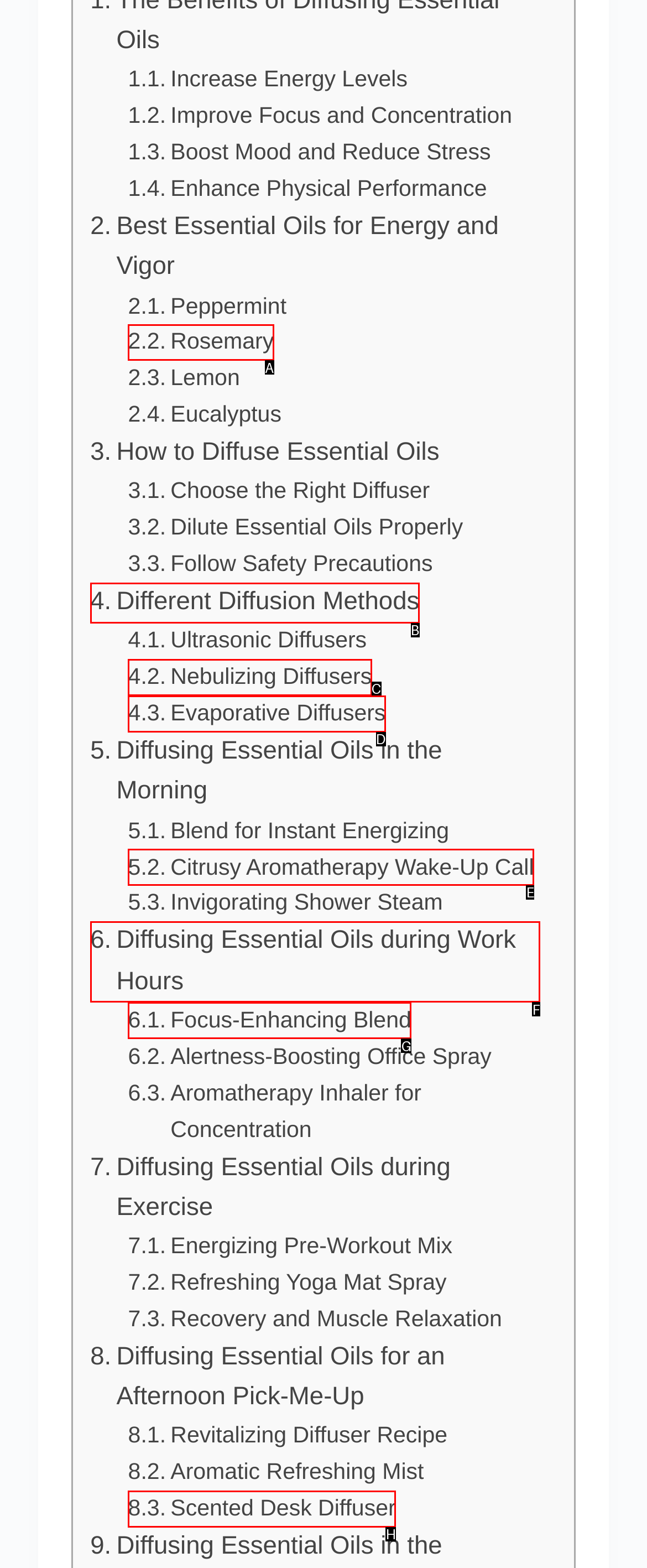Based on the element description: Rosemary, choose the HTML element that matches best. Provide the letter of your selected option.

A